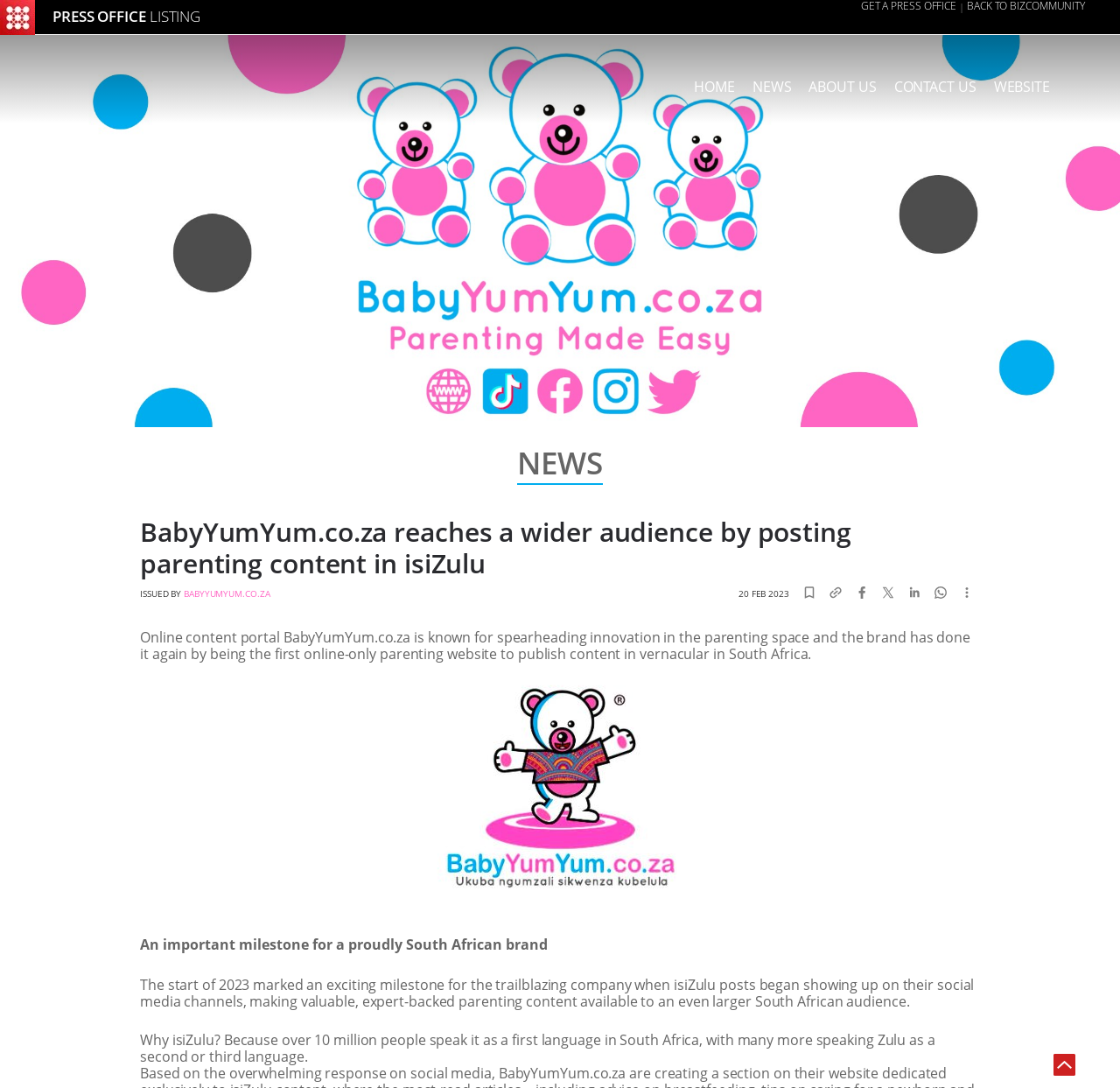Locate the bounding box coordinates of the element that should be clicked to fulfill the instruction: "Click on the 'HOME' link".

[0.62, 0.032, 0.656, 0.093]